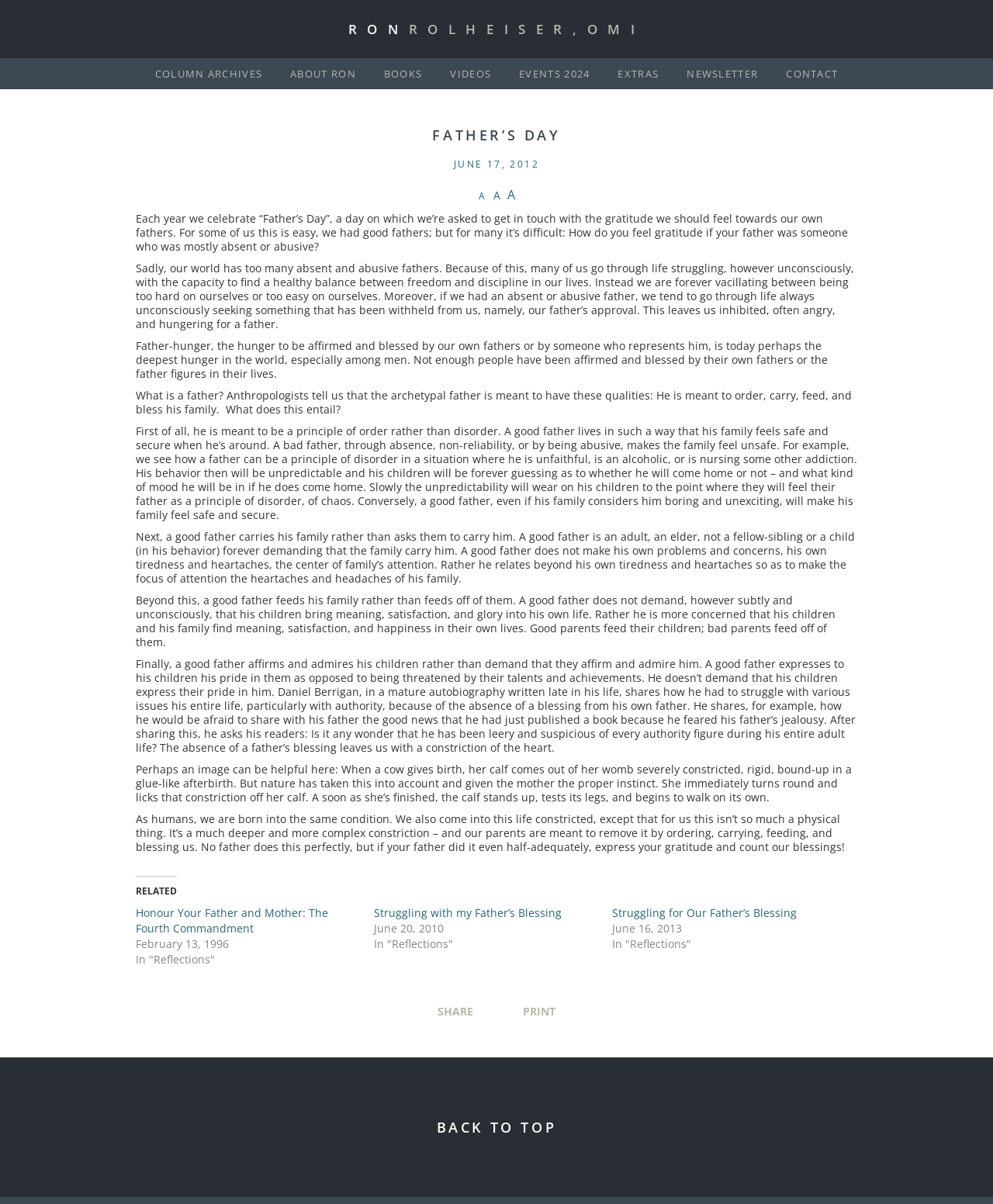What is the purpose of a father's blessing?
Look at the image and answer the question using a single word or phrase.

to remove constriction